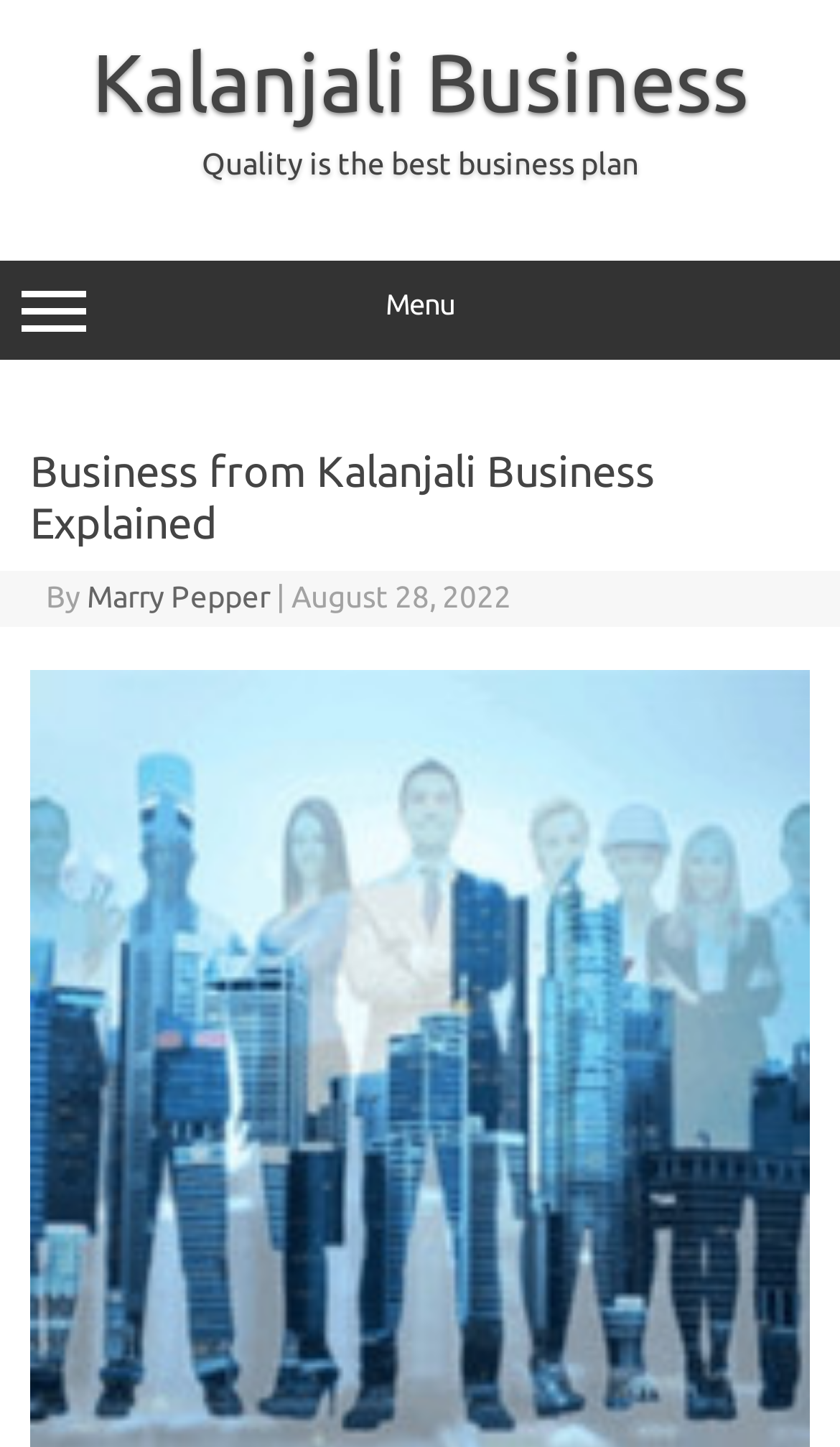Please identify the primary heading of the webpage and give its text content.

Business from Kalanjali Business Explained